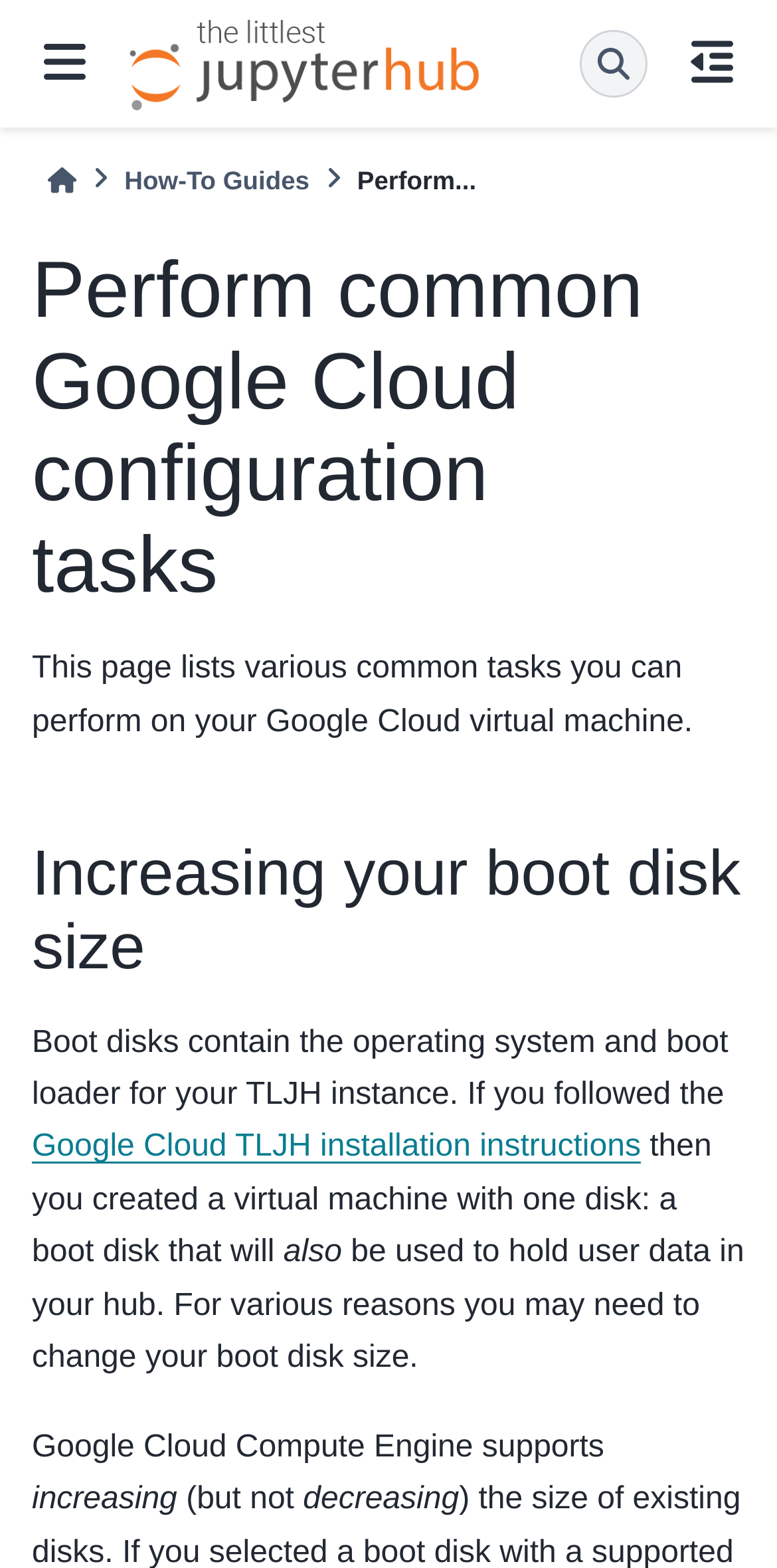Locate the UI element described as follows: "Google Cloud TLJH installation instructions". Return the bounding box coordinates as four float numbers between 0 and 1 in the order [left, top, right, bottom].

[0.041, 0.721, 0.825, 0.743]